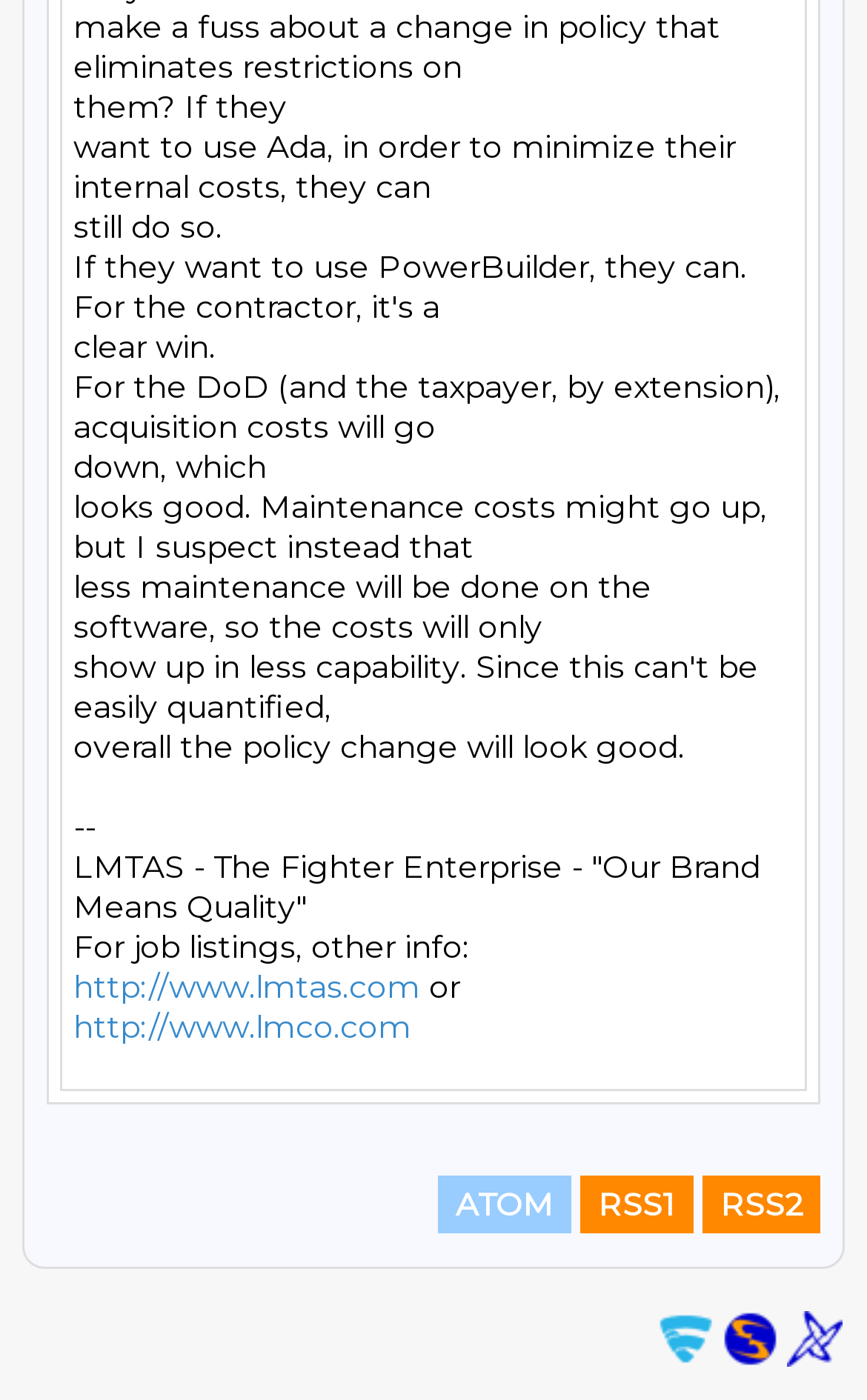Answer the question below in one word or phrase:
What is the text in the top-left corner of the webpage?

http://www.lmtas.com